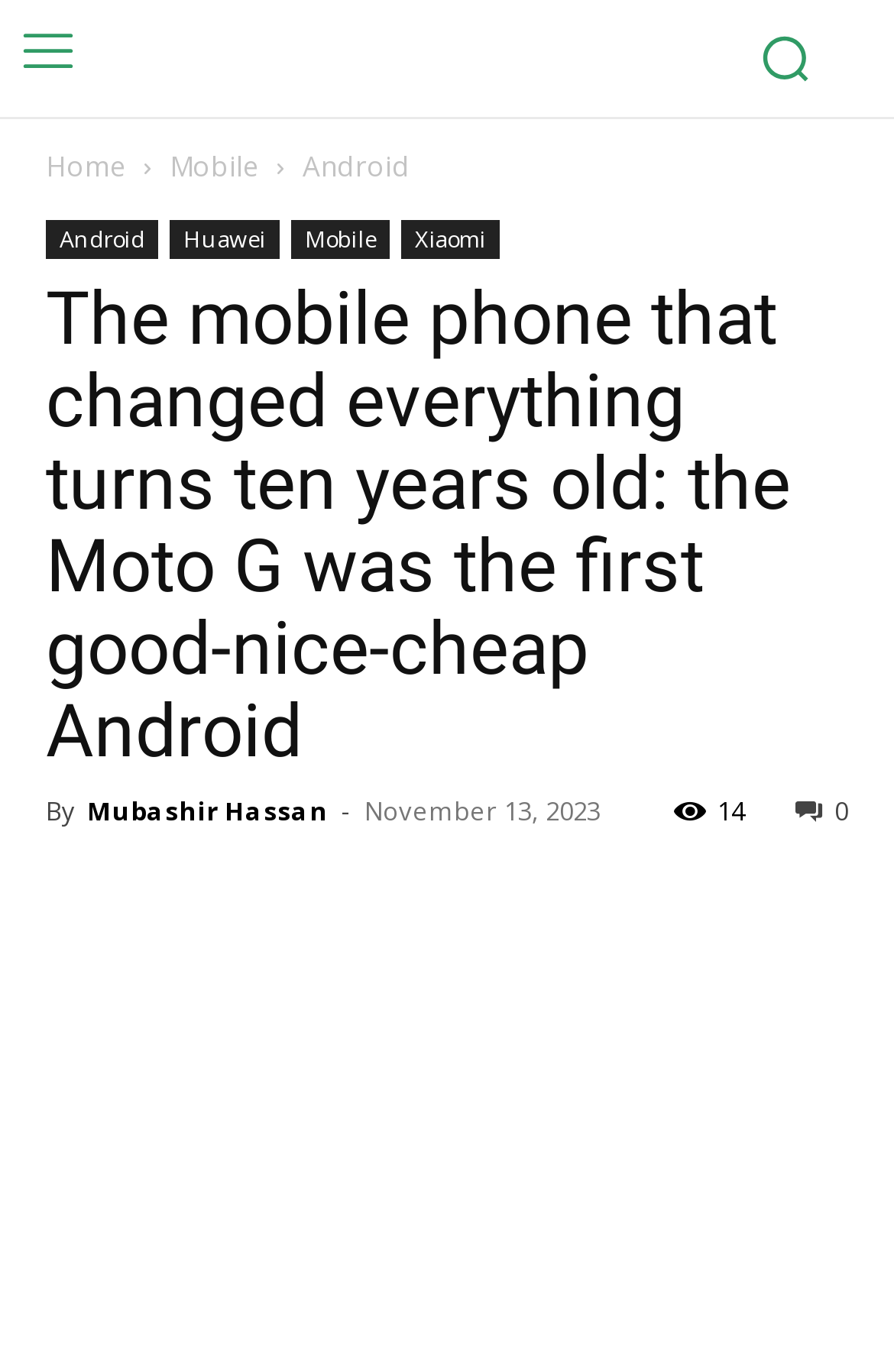Respond with a single word or phrase to the following question: What is the brand of the mobile phone being discussed?

Moto